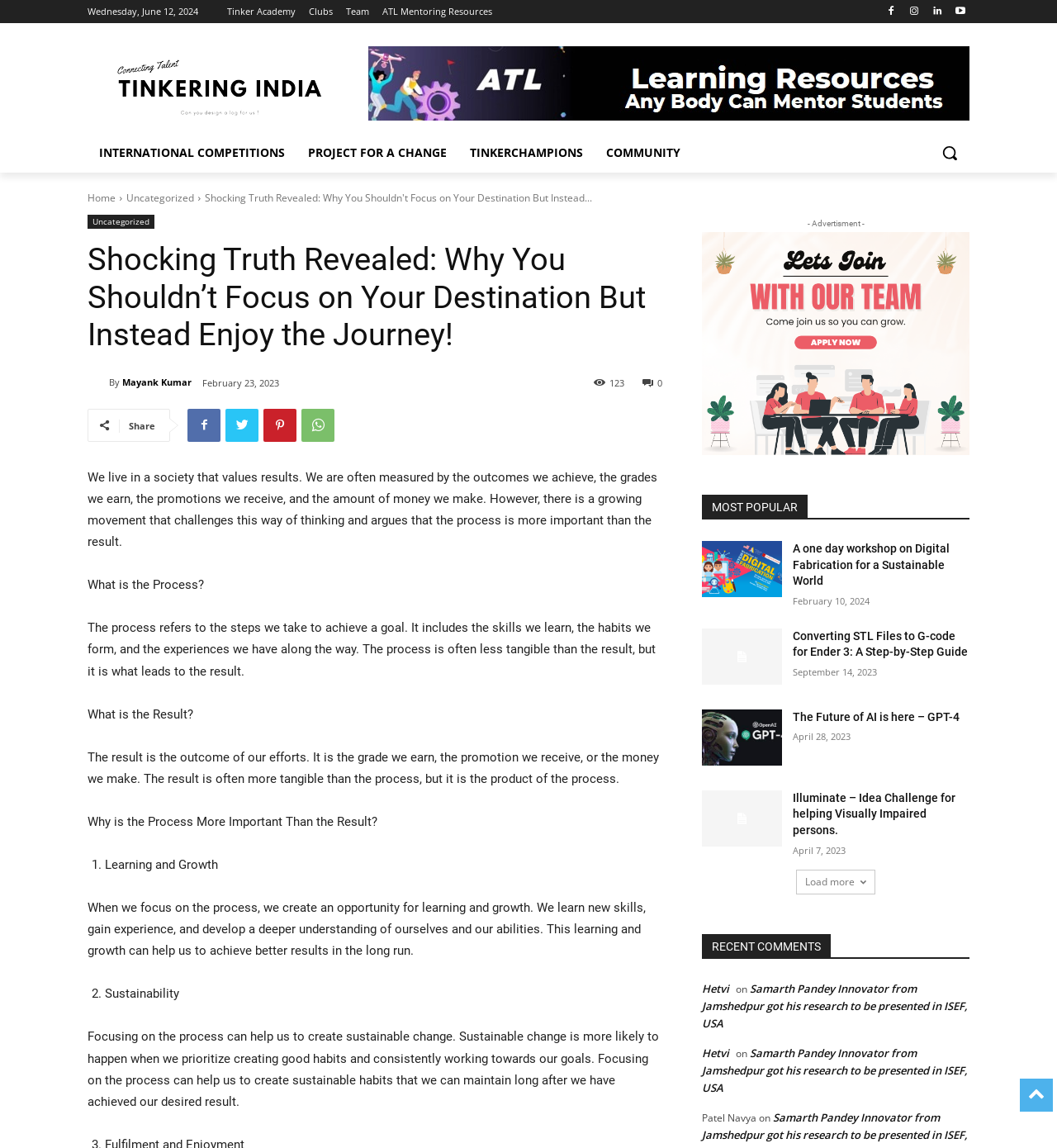Identify the bounding box coordinates for the region to click in order to carry out this instruction: "Click on the 'Tinker Academy' link". Provide the coordinates using four float numbers between 0 and 1, formatted as [left, top, right, bottom].

[0.215, 0.0, 0.28, 0.02]